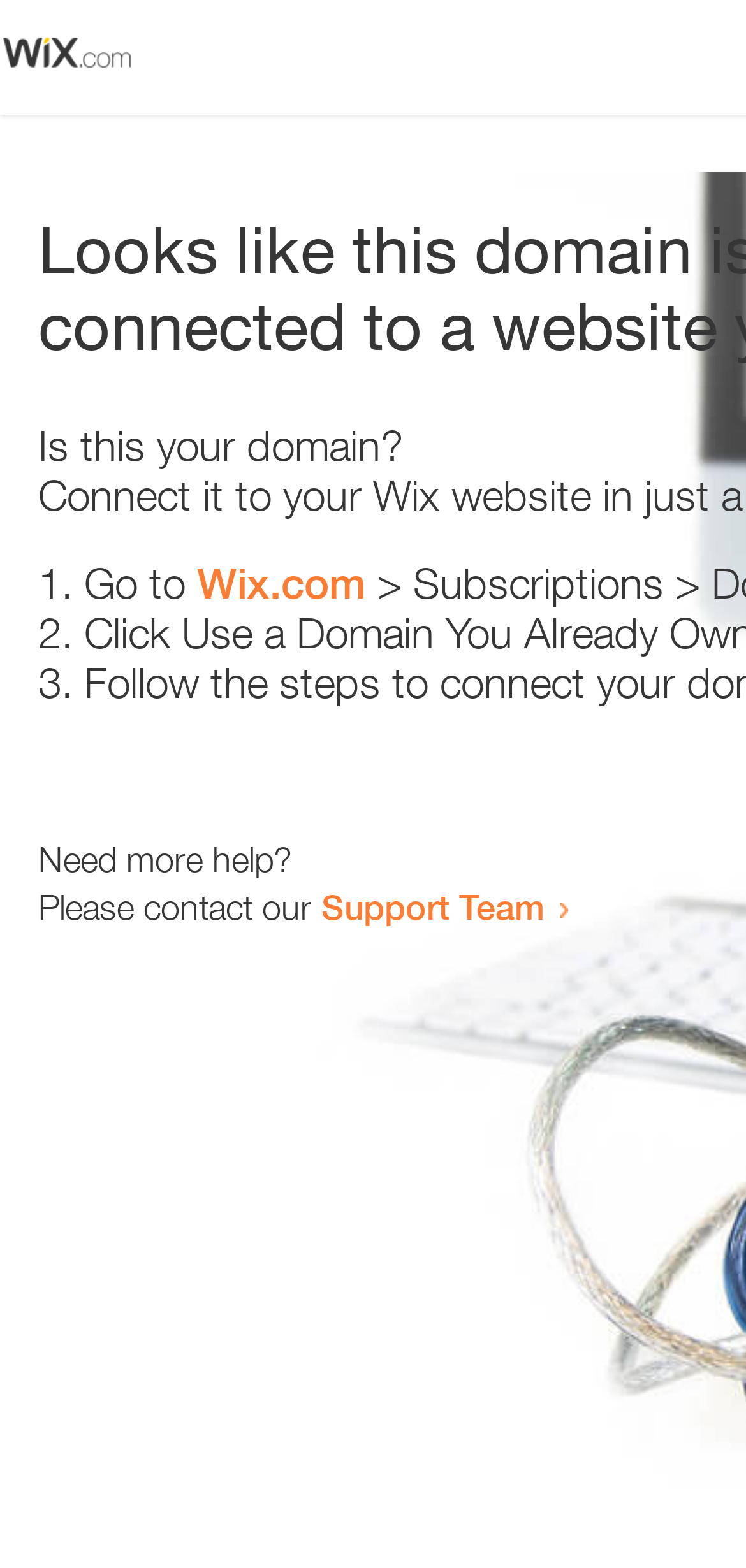Can you extract the primary headline text from the webpage?

Looks like this domain isn't
connected to a website yet